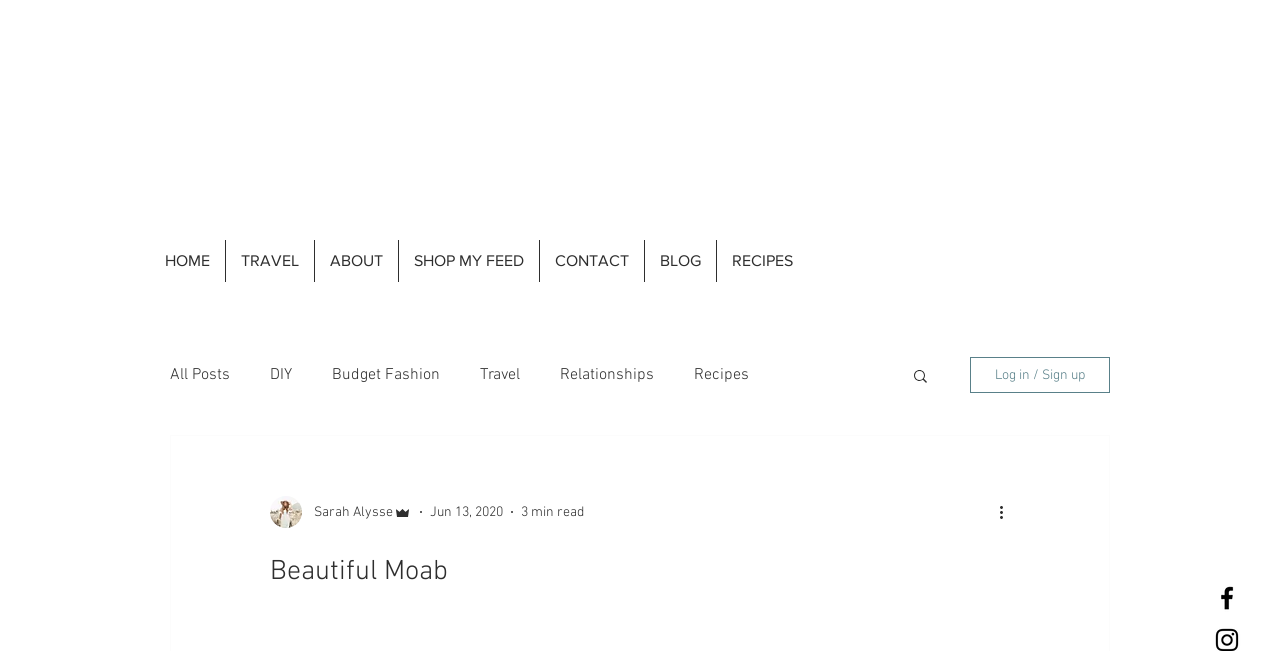What is the function of the button with a magnifying glass icon?
Based on the screenshot, provide your answer in one word or phrase.

Search